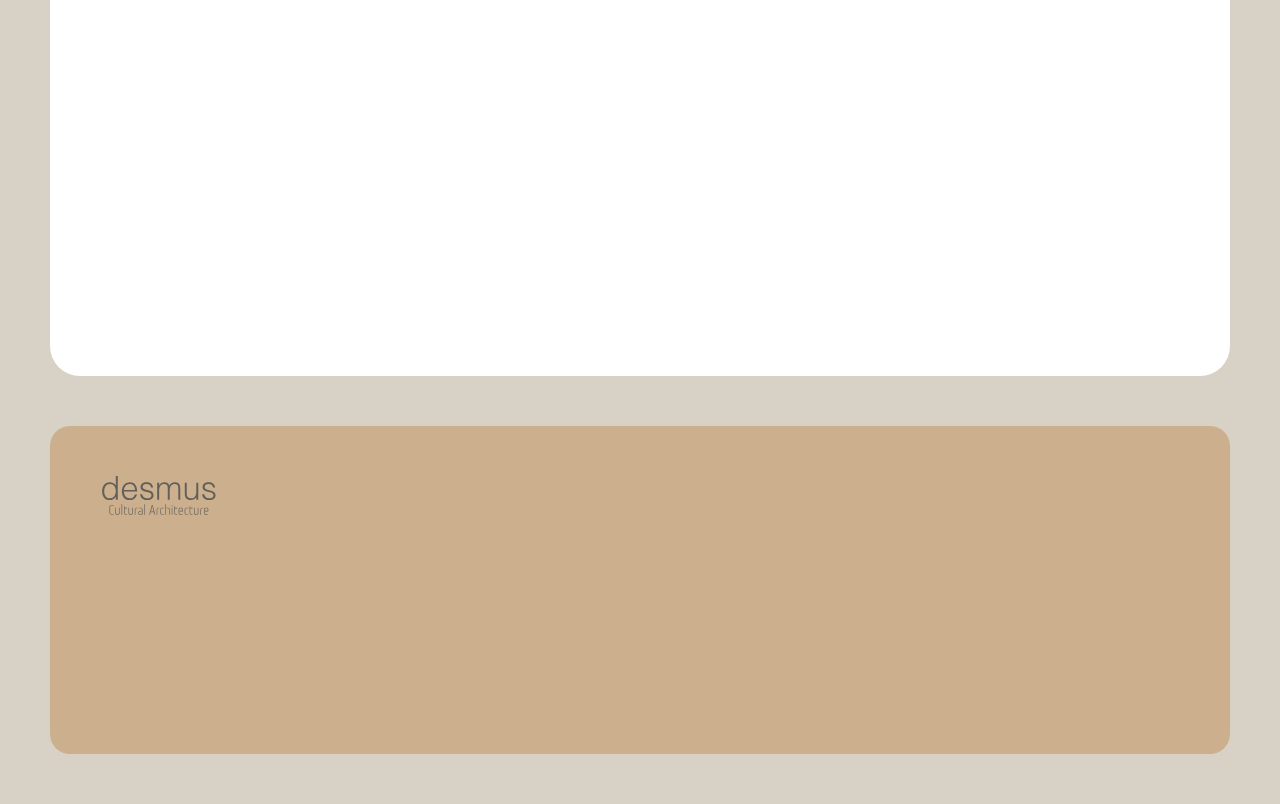Find the bounding box coordinates of the clickable area that will achieve the following instruction: "Read the blog".

[0.45, 0.599, 0.474, 0.621]